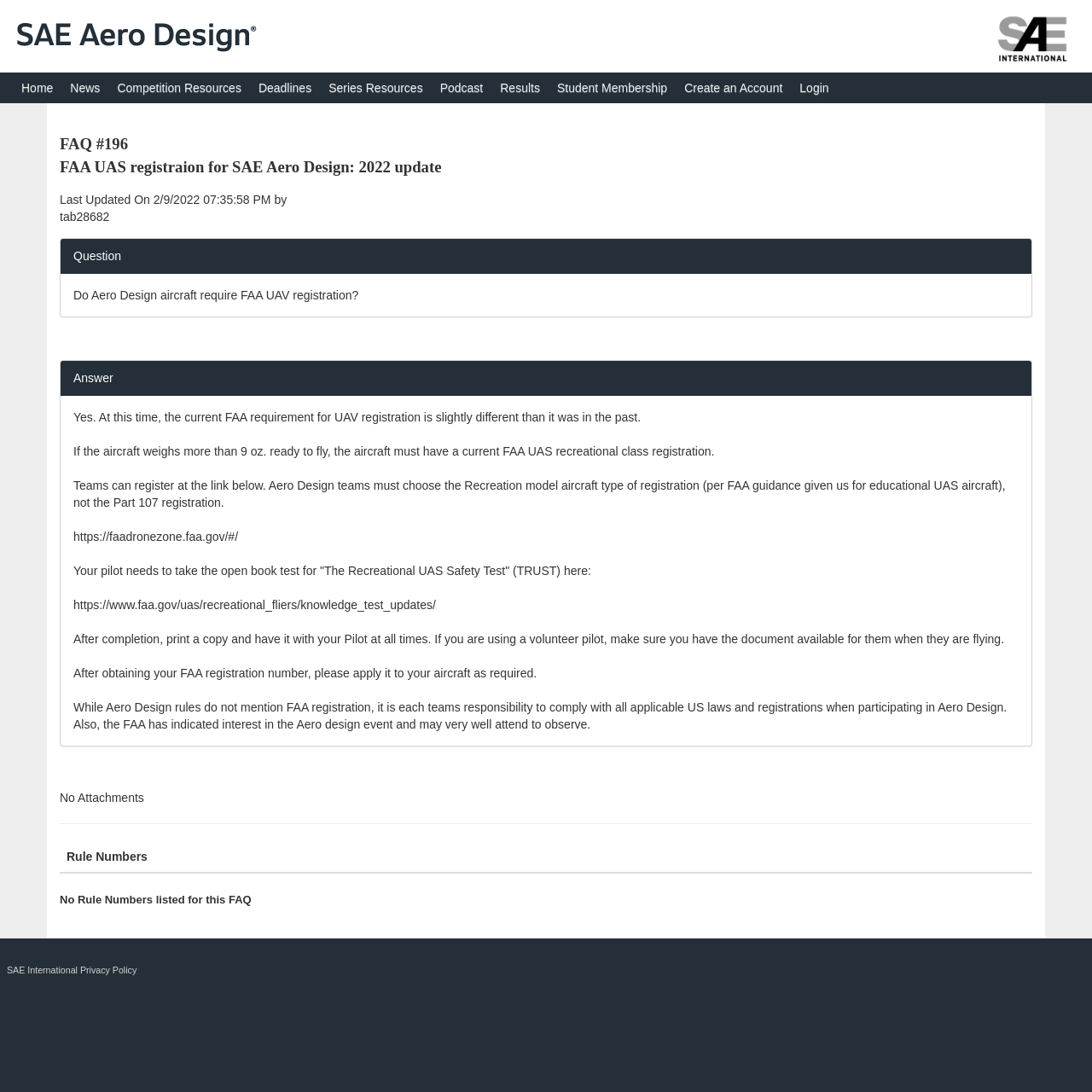Please determine the bounding box coordinates of the element to click on in order to accomplish the following task: "Click the 'Home' link". Ensure the coordinates are four float numbers ranging from 0 to 1, i.e., [left, top, right, bottom].

[0.012, 0.066, 0.057, 0.095]